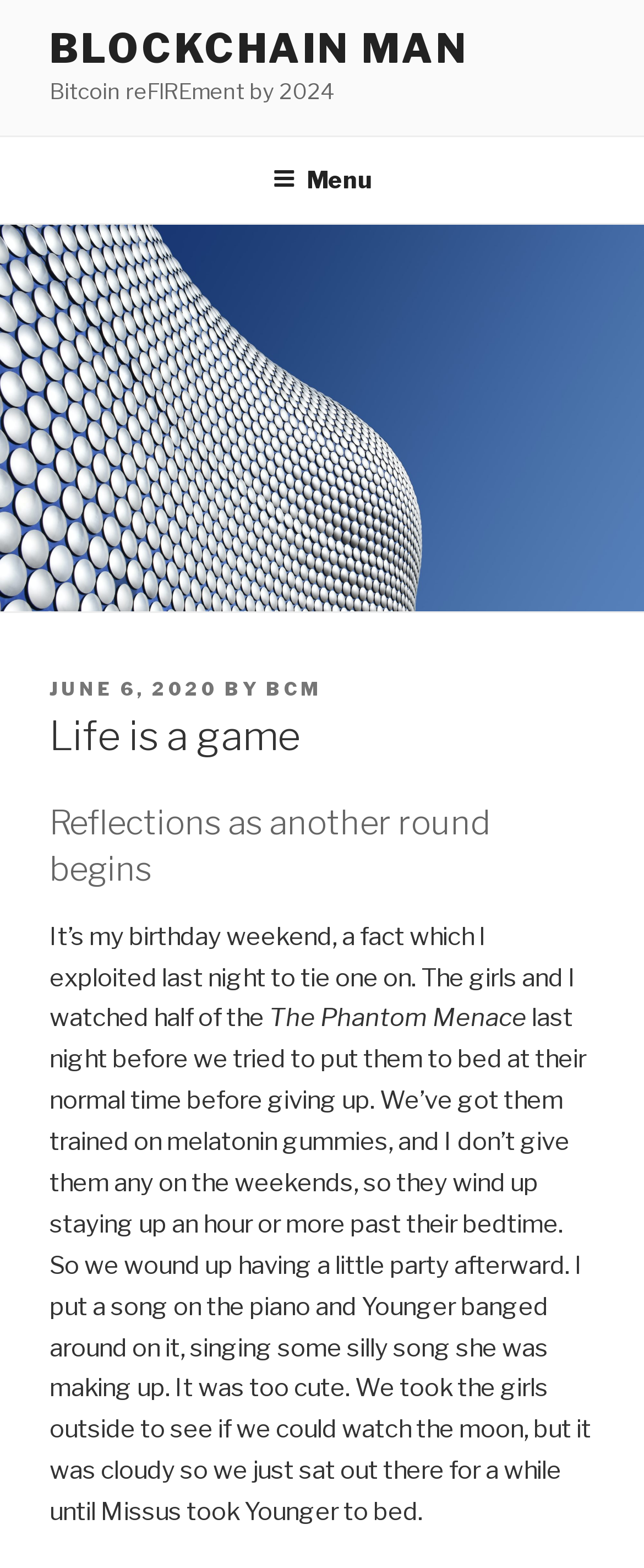What is the special treat given to the girls on weekdays?
From the screenshot, provide a brief answer in one word or phrase.

Melatonin gummies